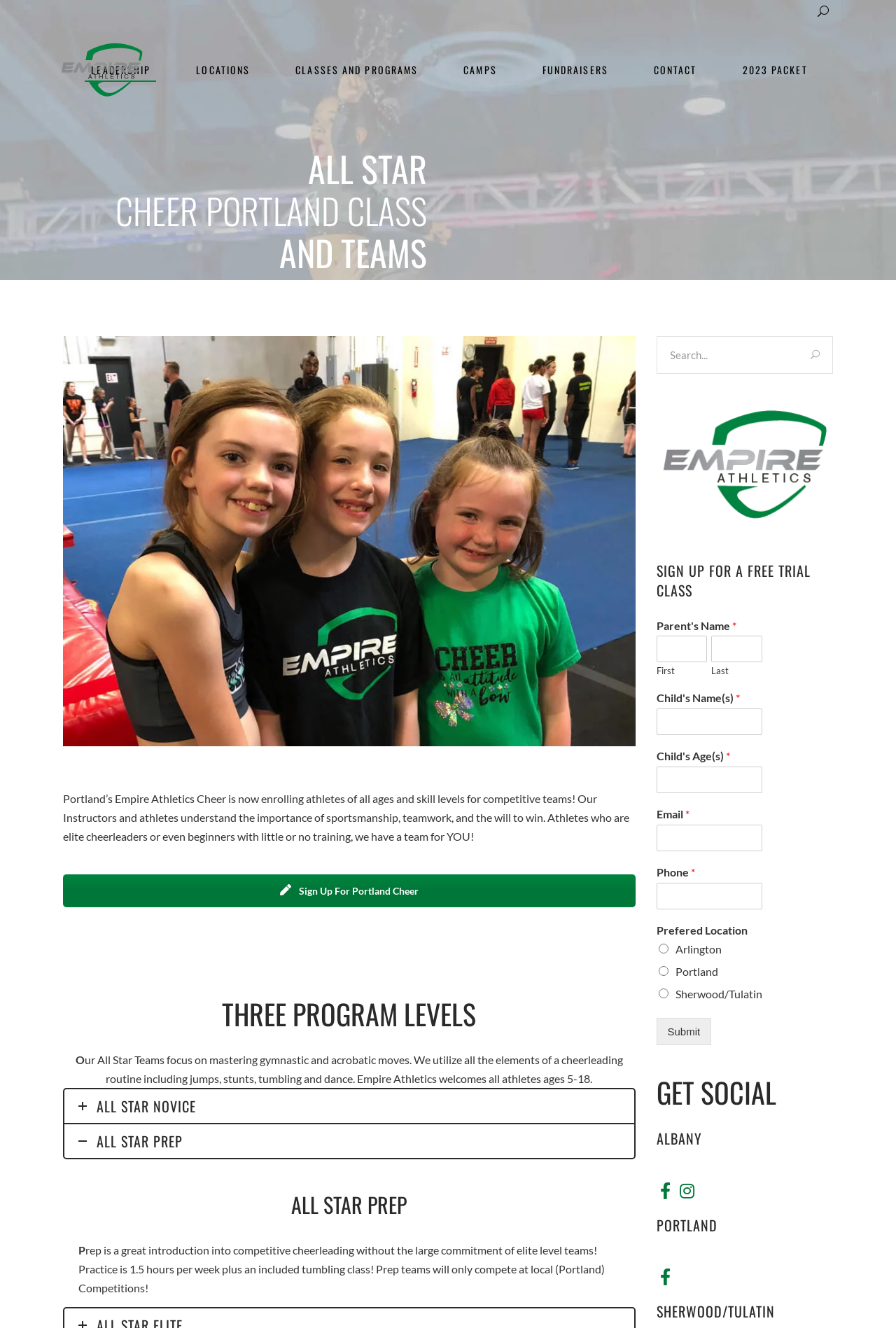For the given element description Submit, determine the bounding box coordinates of the UI element. The coordinates should follow the format (top-left x, top-left y, bottom-right x, bottom-right y) and be within the range of 0 to 1.

None